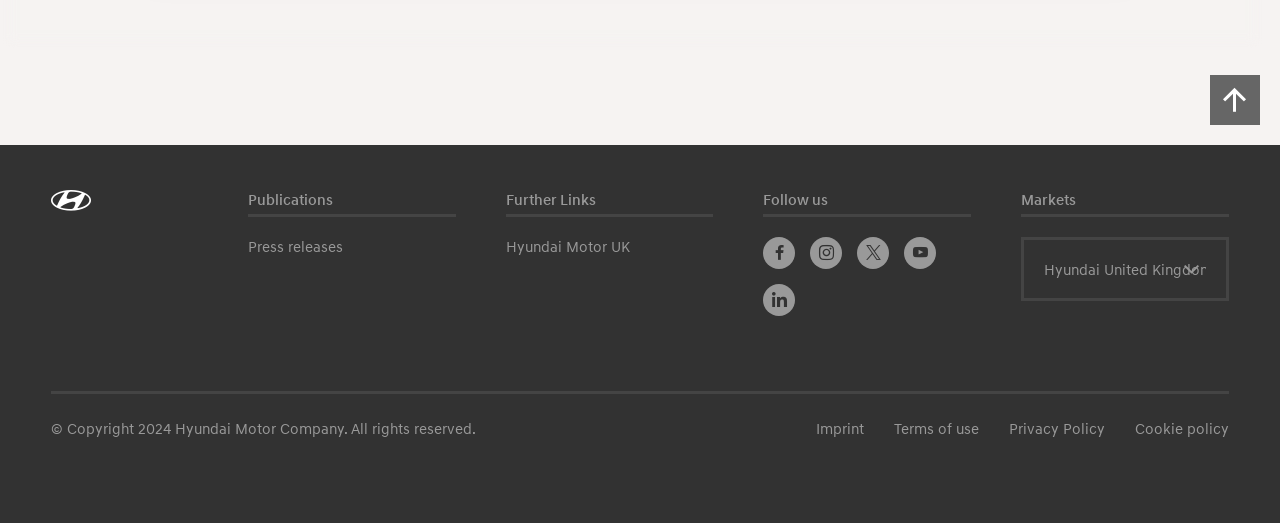What is the label above the combobox?
Respond with a short answer, either a single word or a phrase, based on the image.

Markets